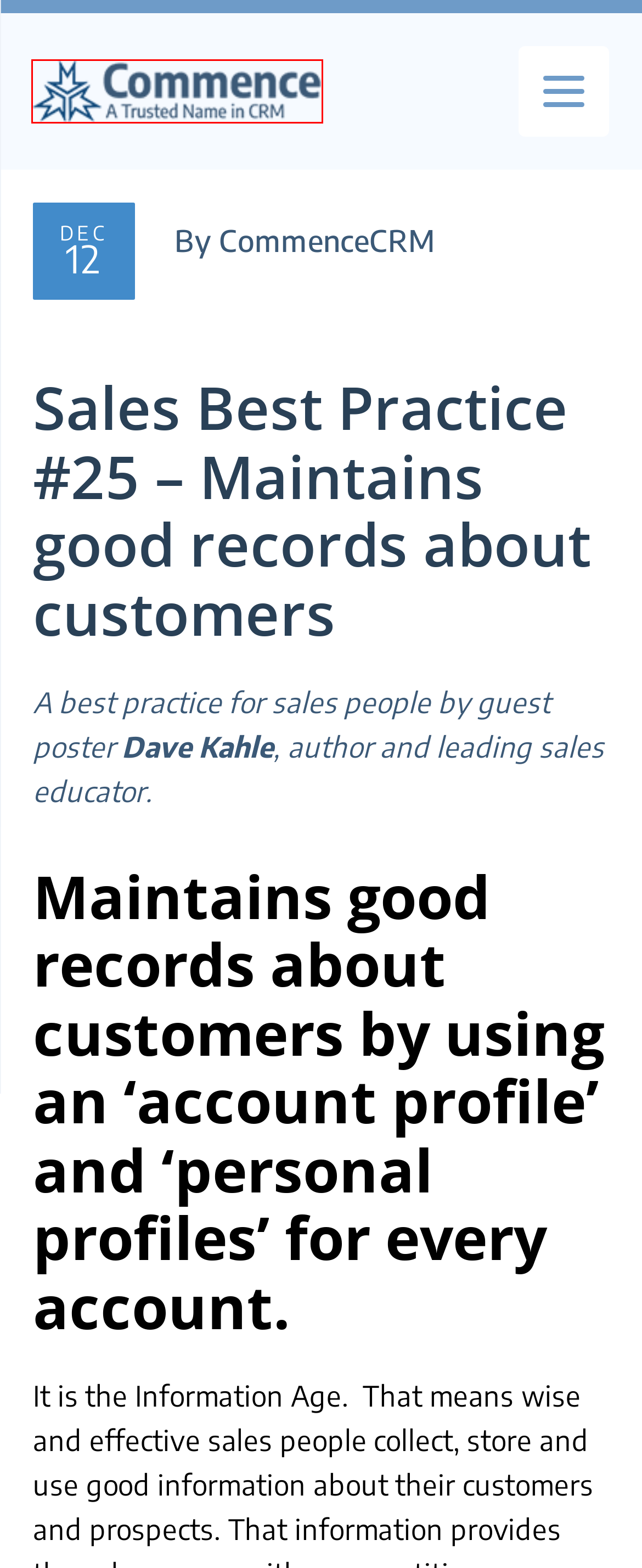You are presented with a screenshot of a webpage with a red bounding box. Select the webpage description that most closely matches the new webpage after clicking the element inside the red bounding box. The options are:
A. Commence Support Services - Commence Corporation
B. Commence Corporation - Disclaimer
C. Sales Question and Answer #18 - Are sales people made or born
D. GDPR Compliance Solutions by Commence Corporation
E. Best CRM Software Small Business | Commence Corporation
F. Commence Corporation | Terms of Use
G. Commence CRM Blog | Insights & Tips
H. Get Started | Commence Corporation

E